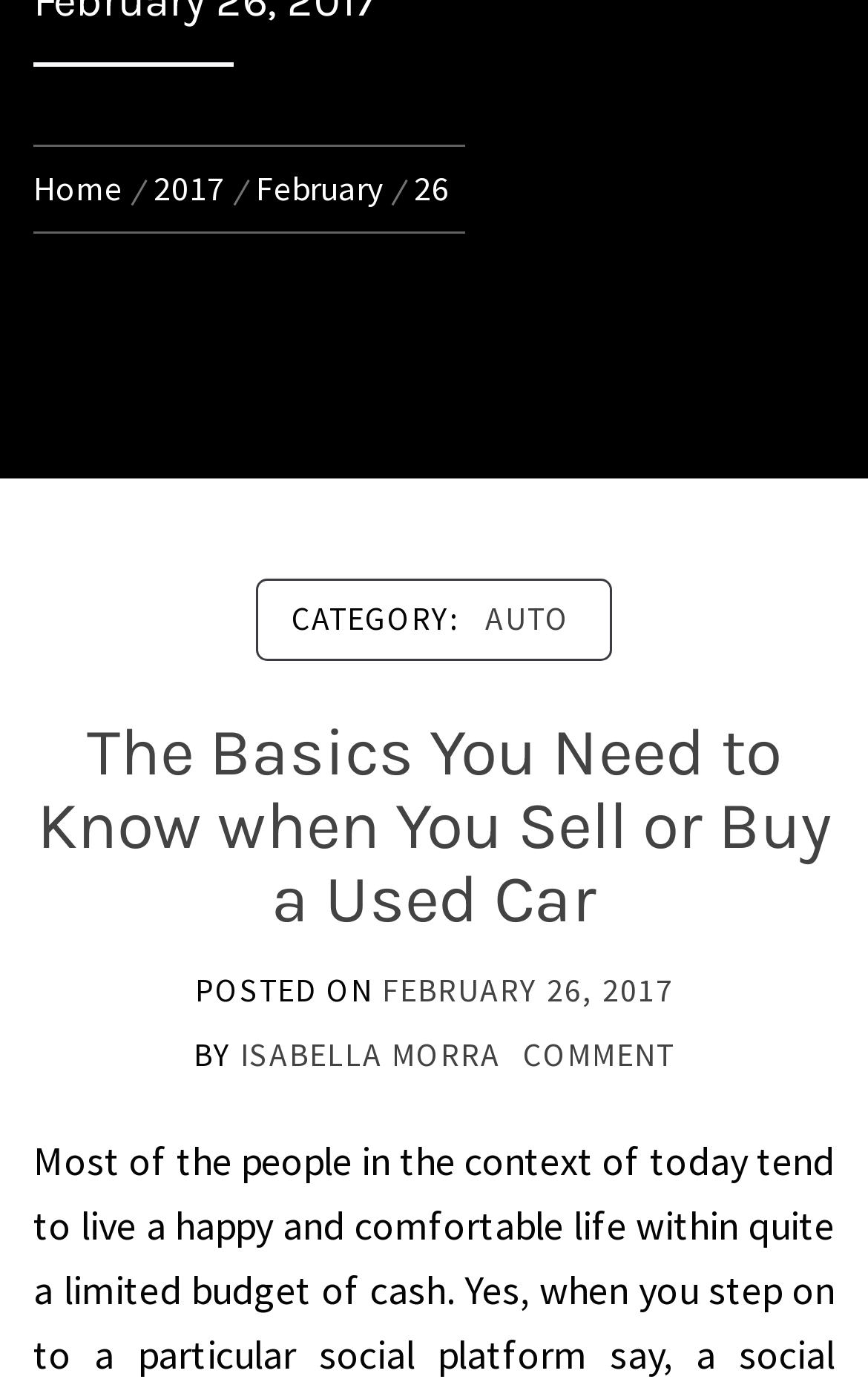What is the title of the article?
From the details in the image, answer the question comprehensively.

The title of the article can be found by looking at the heading element with the text 'The Basics You Need to Know when You Sell or Buy a Used Car'.